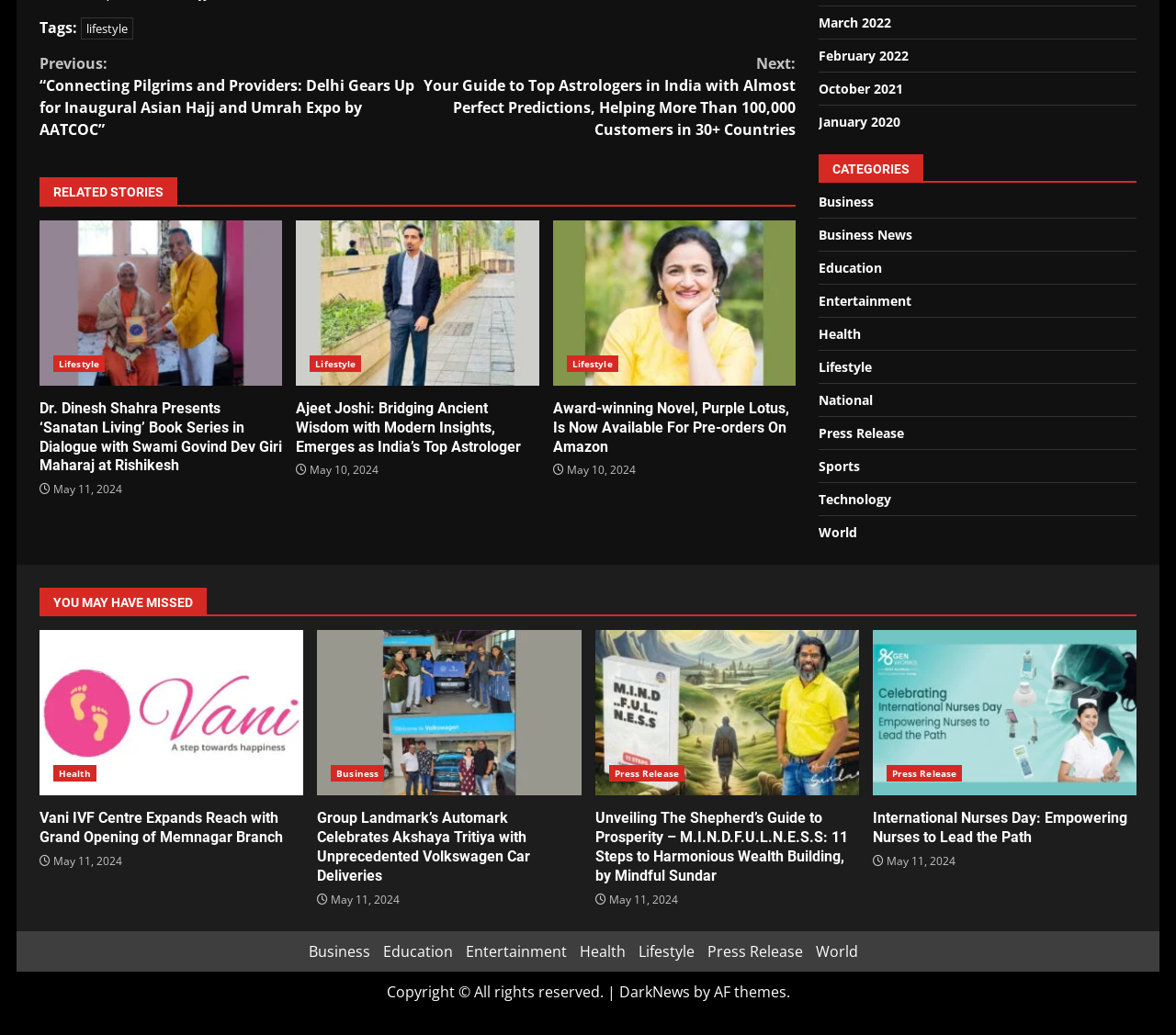How many minutes does it take to read the article 'Award-winning Novel, Purple Lotus, Is Now Available For Pre-orders On Amazon'?
Please answer the question with a single word or phrase, referencing the image.

2 min